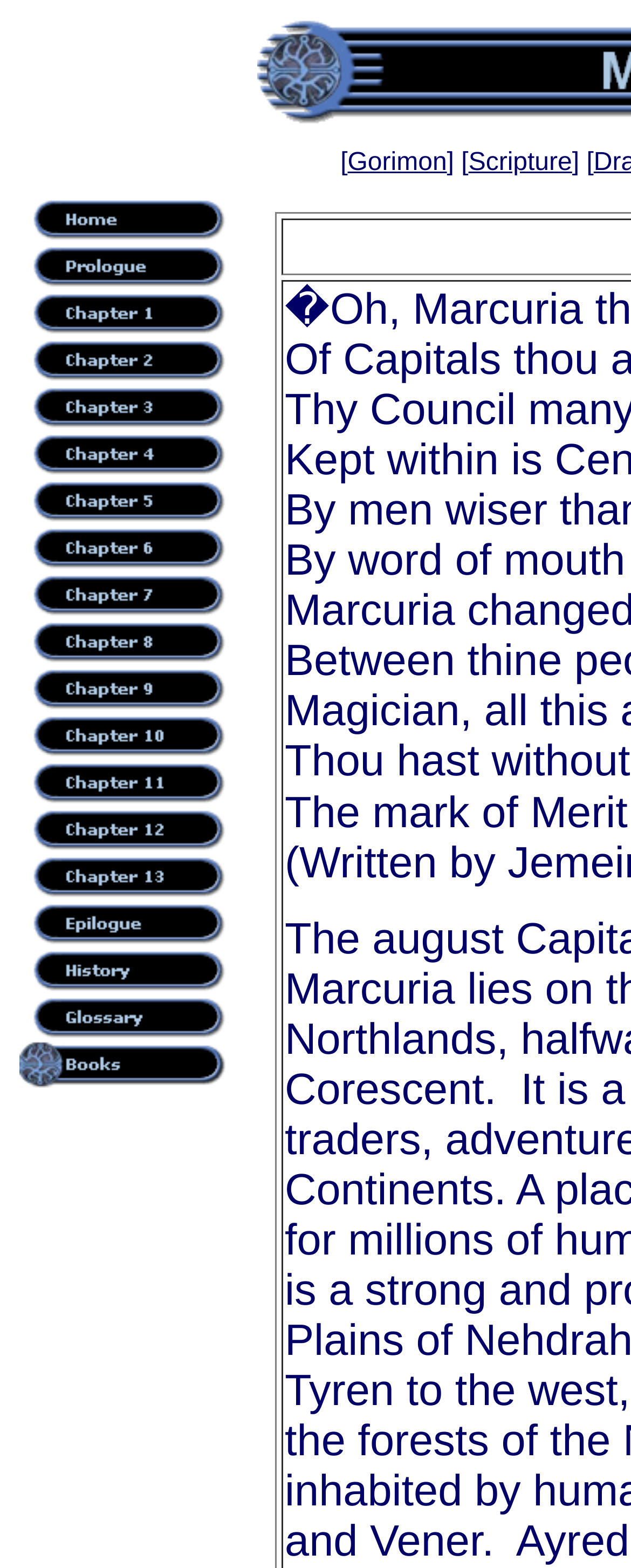Is there a link to a 'History' section?
Refer to the image and give a detailed answer to the question.

I found a link labeled 'History' in the table of contents, which suggests that there is a section dedicated to the history of the subject matter.